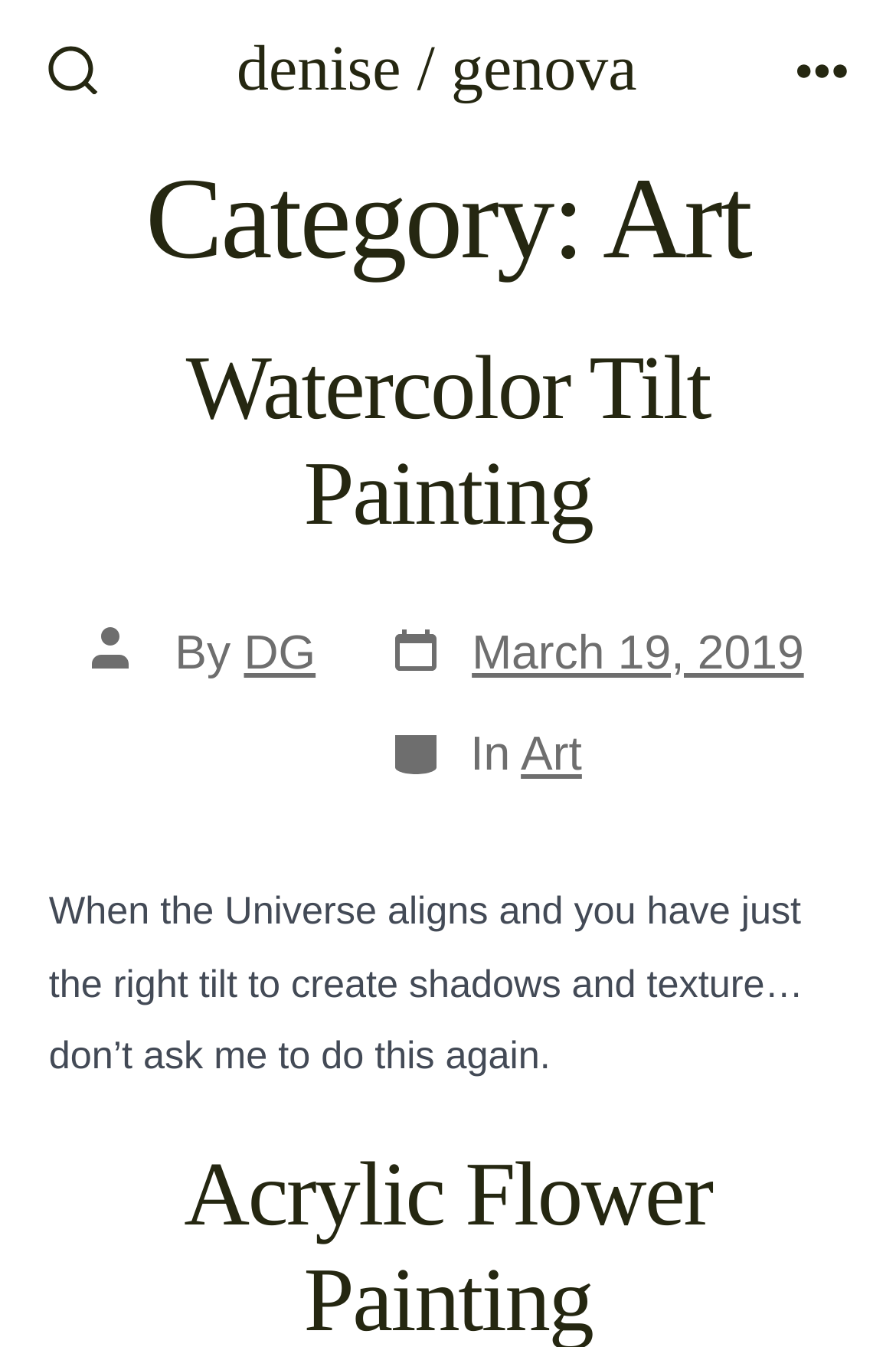What is the title of the current article?
Based on the content of the image, thoroughly explain and answer the question.

I determined the title by examining the article section, where it says 'Watercolor Tilt Painting' which is the title of the current article, and it's also a link.